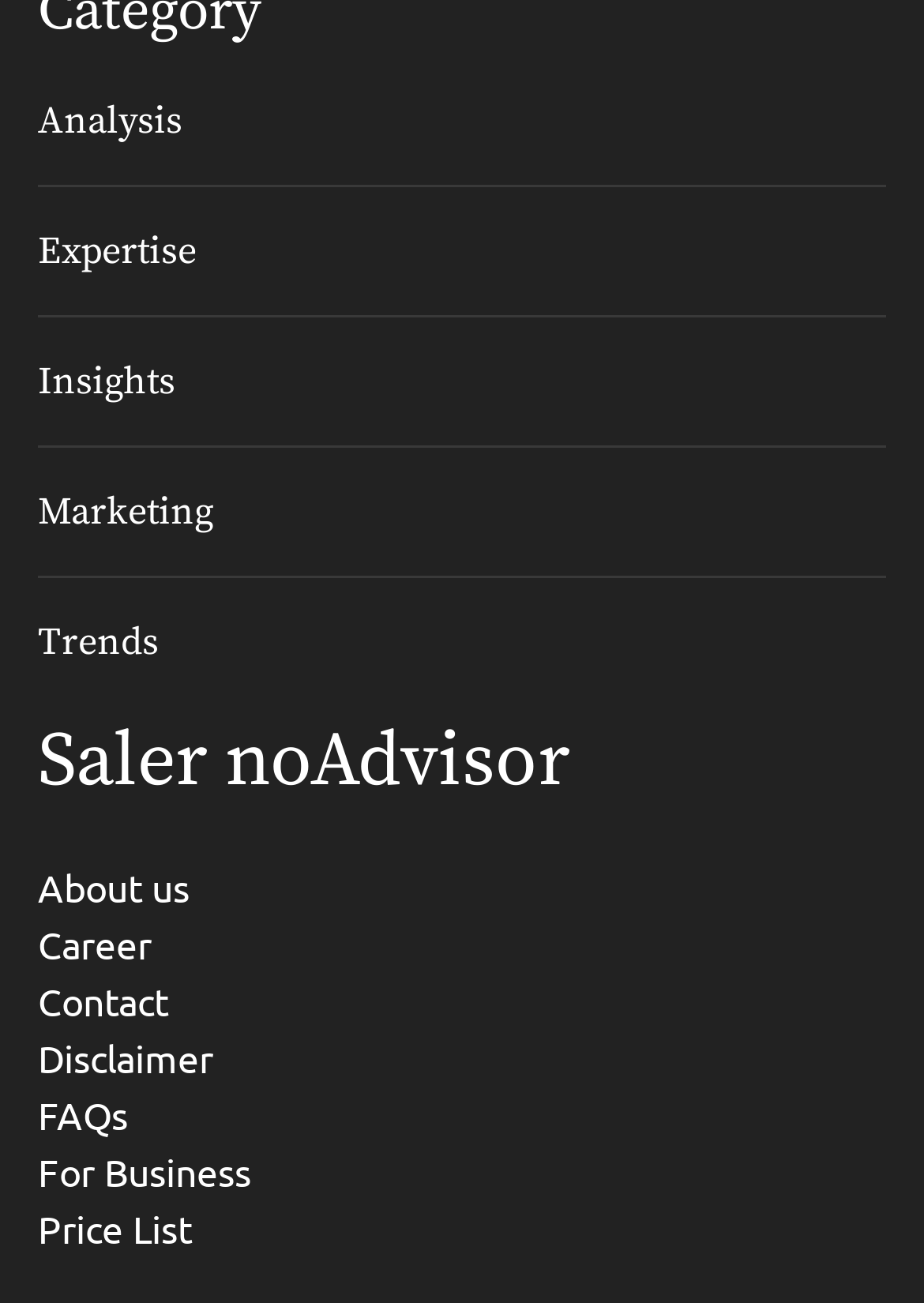What type of users is the 'For Business' section intended for?
Look at the screenshot and provide an in-depth answer.

The 'For Business' section is likely intended for business users who want to use the company's services for their business needs, as opposed to individual users.